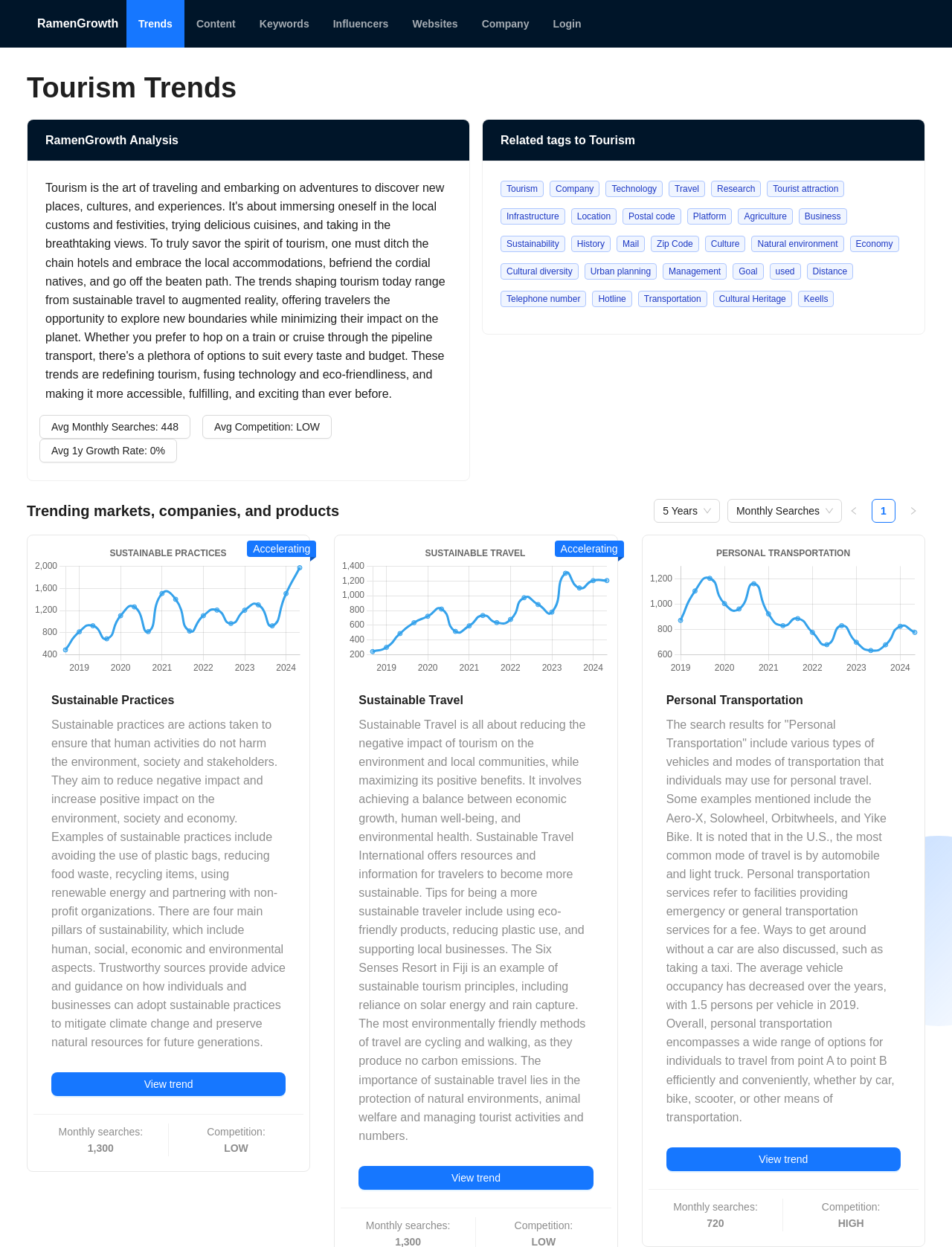Give a one-word or phrase response to the following question: What is the name of the first related tag to 'Tourism'?

Company